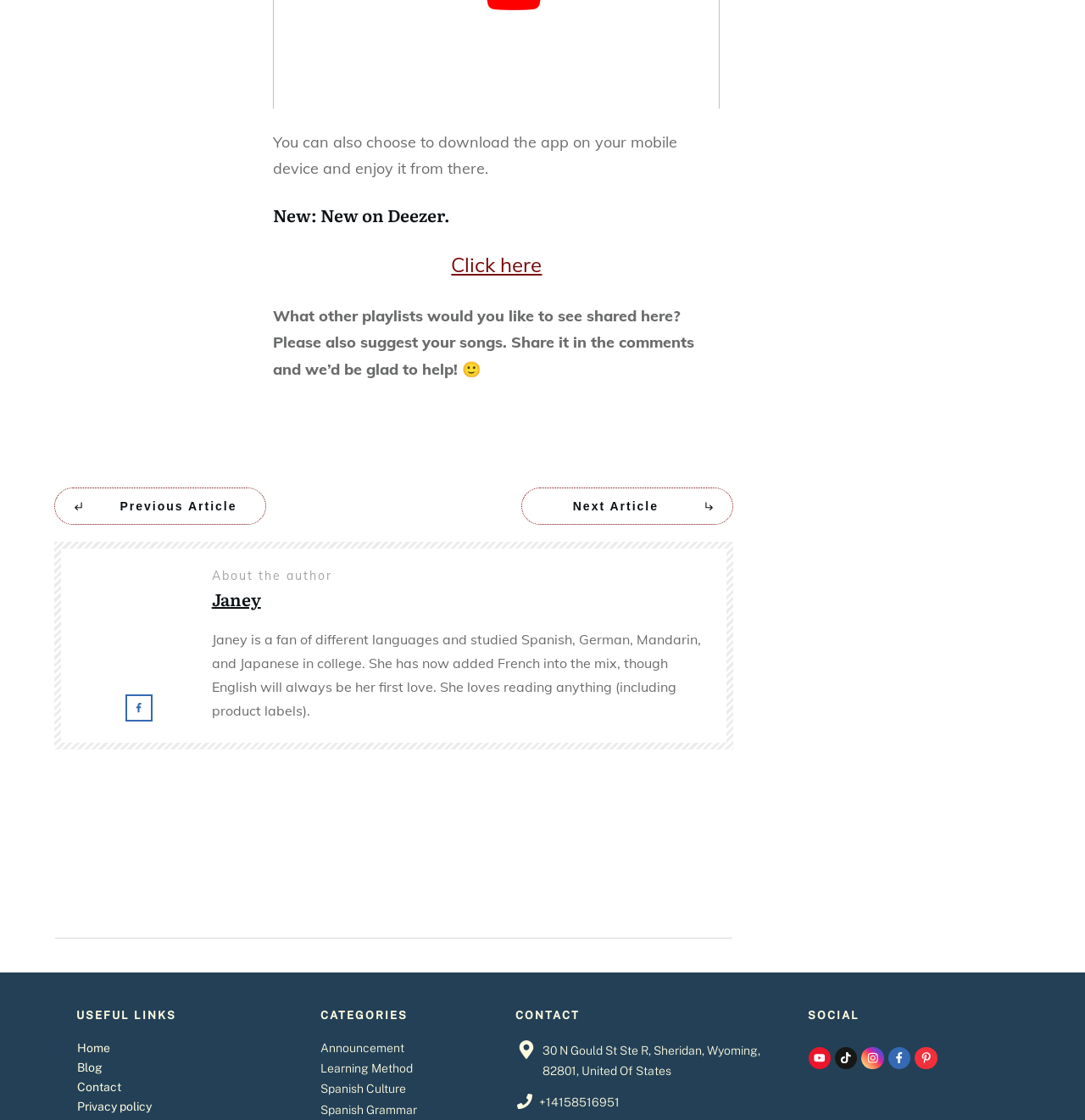What is the address of the contact?
Please interpret the details in the image and answer the question thoroughly.

The address is mentioned in the 'CONTACT' section, below the image.